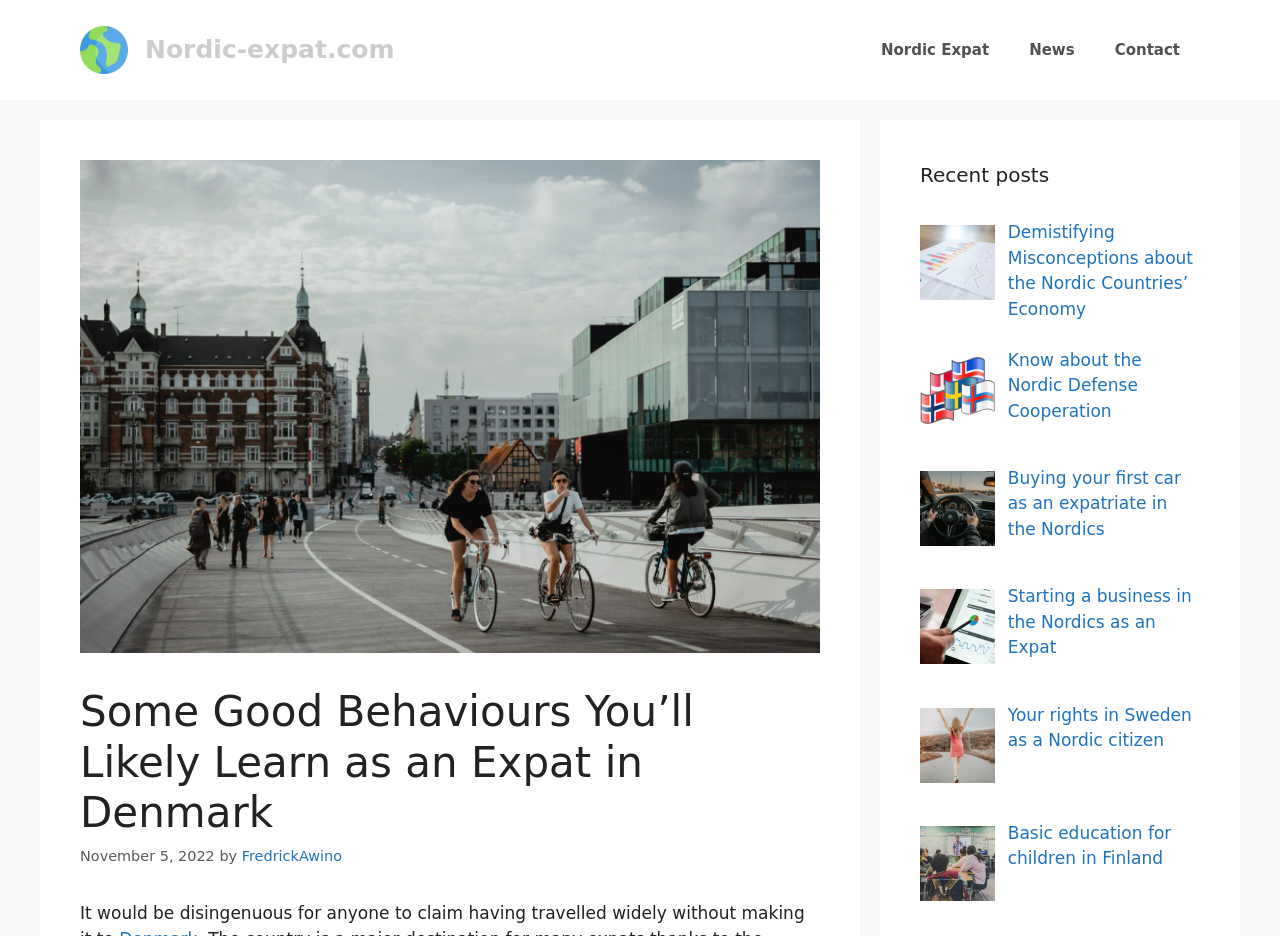Please locate the bounding box coordinates of the element that should be clicked to complete the given instruction: "contact the author".

[0.855, 0.021, 0.938, 0.085]